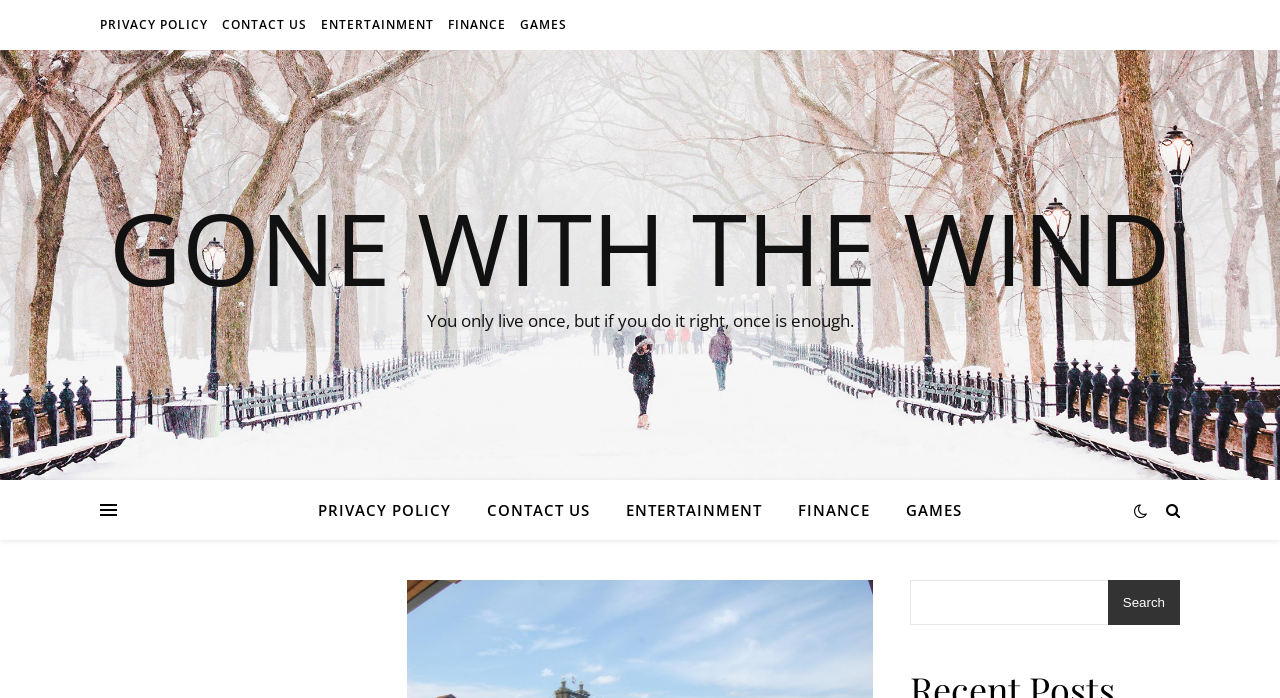Please determine the bounding box coordinates of the element to click in order to execute the following instruction: "Visit GONE WITH THE WIND". The coordinates should be four float numbers between 0 and 1, specified as [left, top, right, bottom].

[0.0, 0.282, 1.0, 0.425]